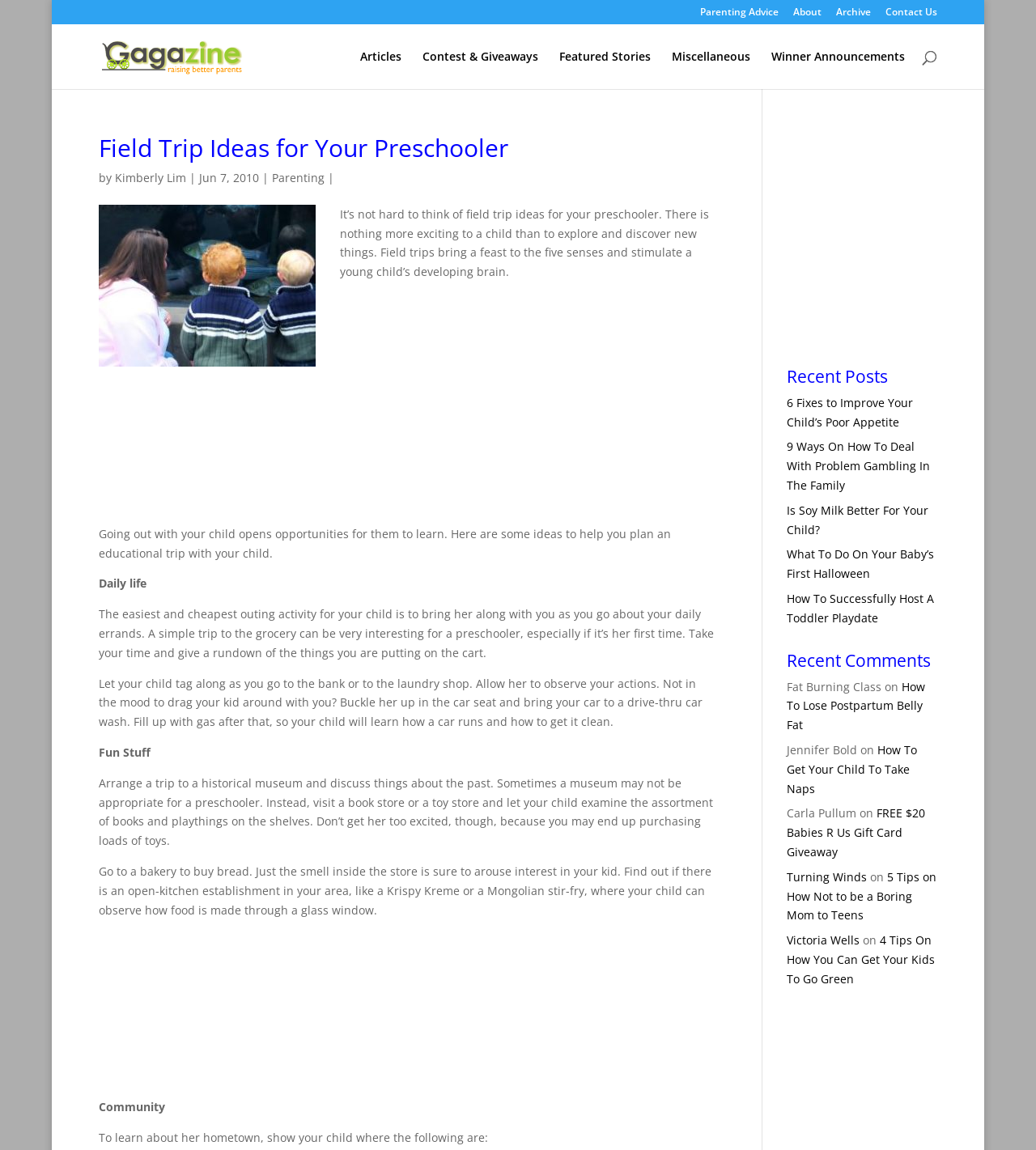Predict the bounding box of the UI element that fits this description: "Kimberly Lim".

[0.111, 0.148, 0.179, 0.161]